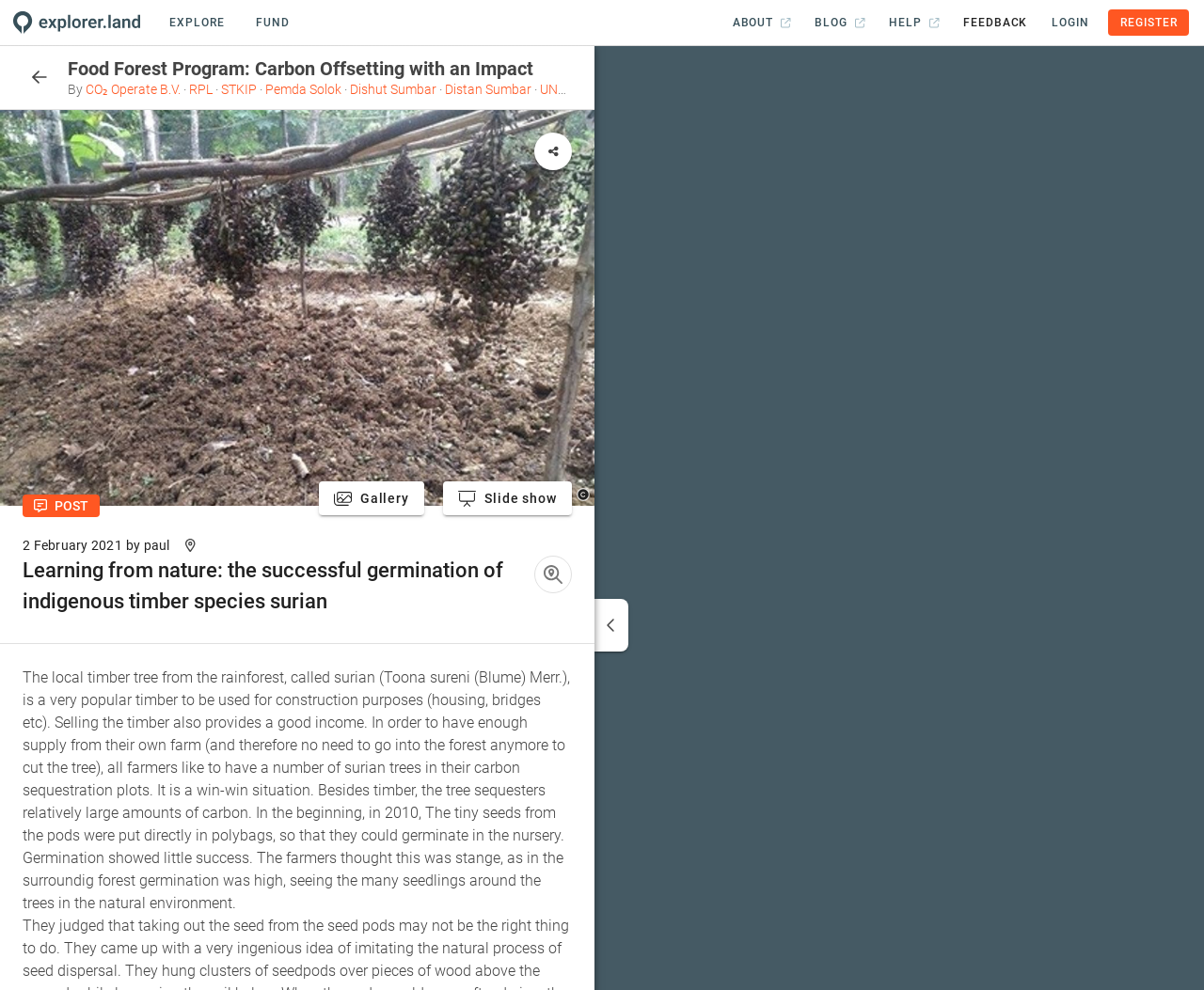Identify the bounding box coordinates for the element you need to click to achieve the following task: "Click the EXPLORE link". The coordinates must be four float values ranging from 0 to 1, formatted as [left, top, right, bottom].

[0.13, 0.009, 0.196, 0.036]